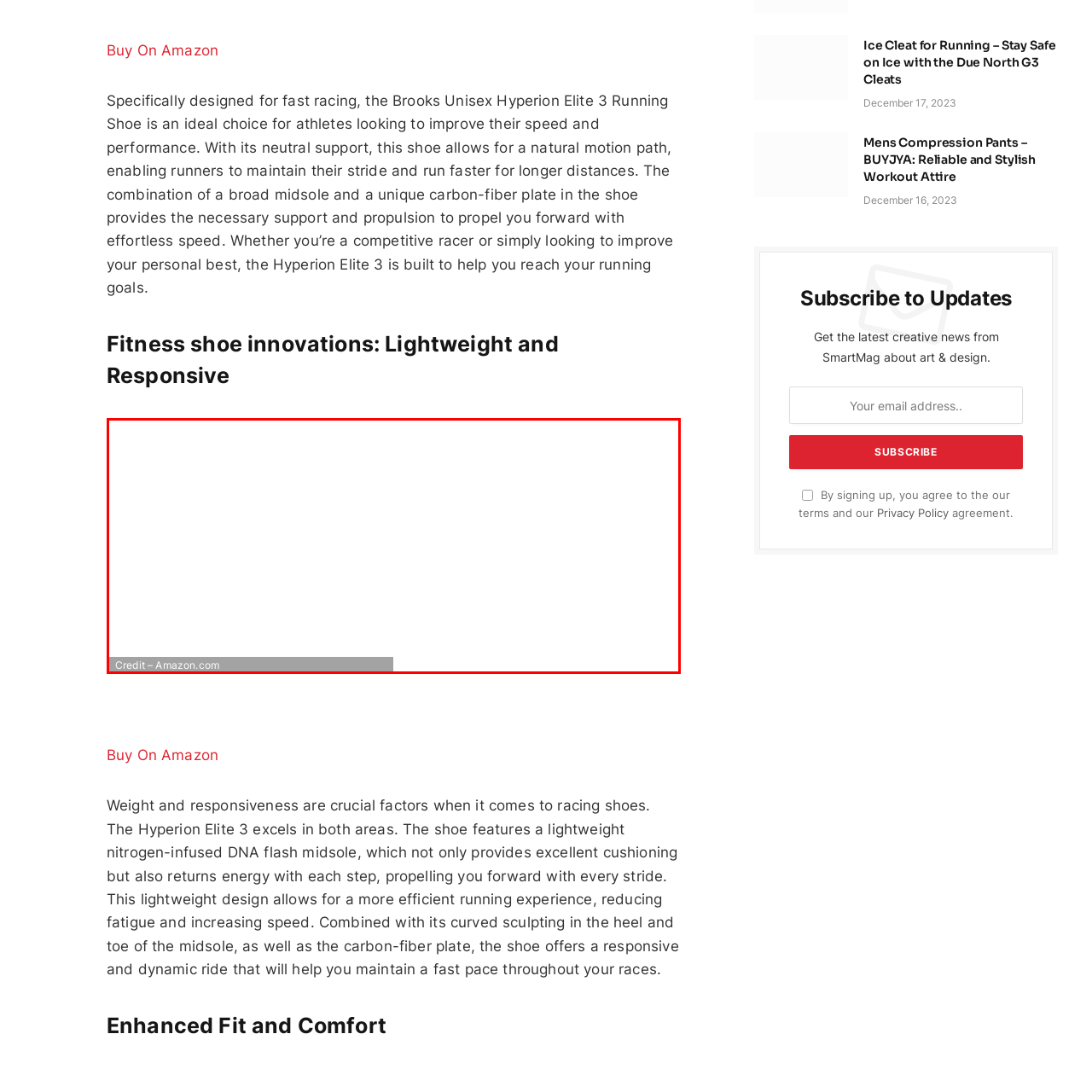Describe the features and objects visible in the red-framed section of the image in detail.

The image features a subtle, textural design with a caption at the bottom that reads "Credit – Amazon.com," indicating the source of the visual content. This design complements the surrounding context, which focuses on the Brooks Unisex Hyperion Elite 3 Running Shoe, highlighting its innovations in fitness shoe technology such as lightweight construction and responsive performance features. The image serves to visually reinforce the themes of speed and athleticism discussed in the accompanying text, which emphasizes the shoe's ability to enhance running efficiency and support competitive athletes.